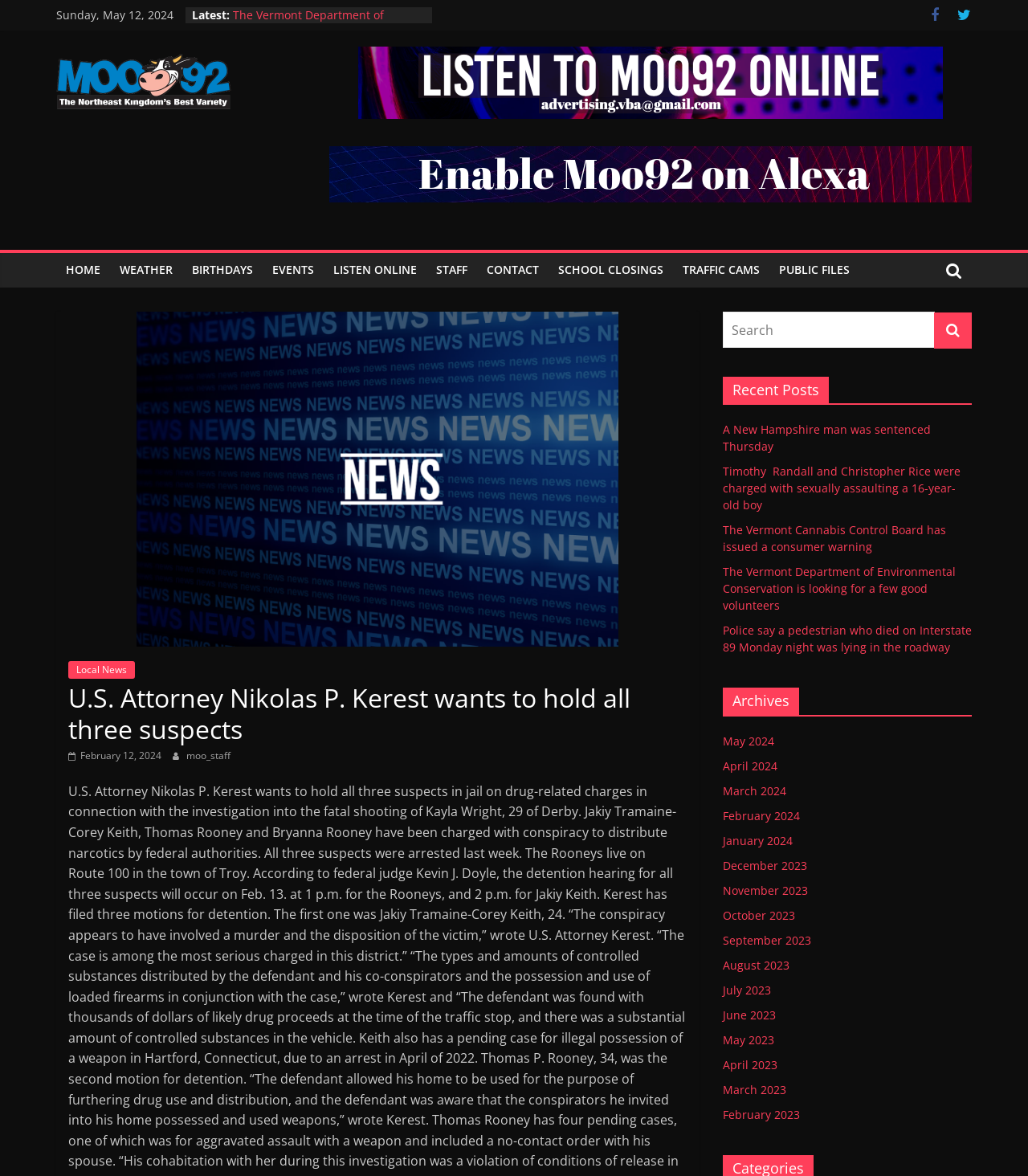What is the date of the latest news?
Based on the image, give a one-word or short phrase answer.

Sunday, May 12, 2024